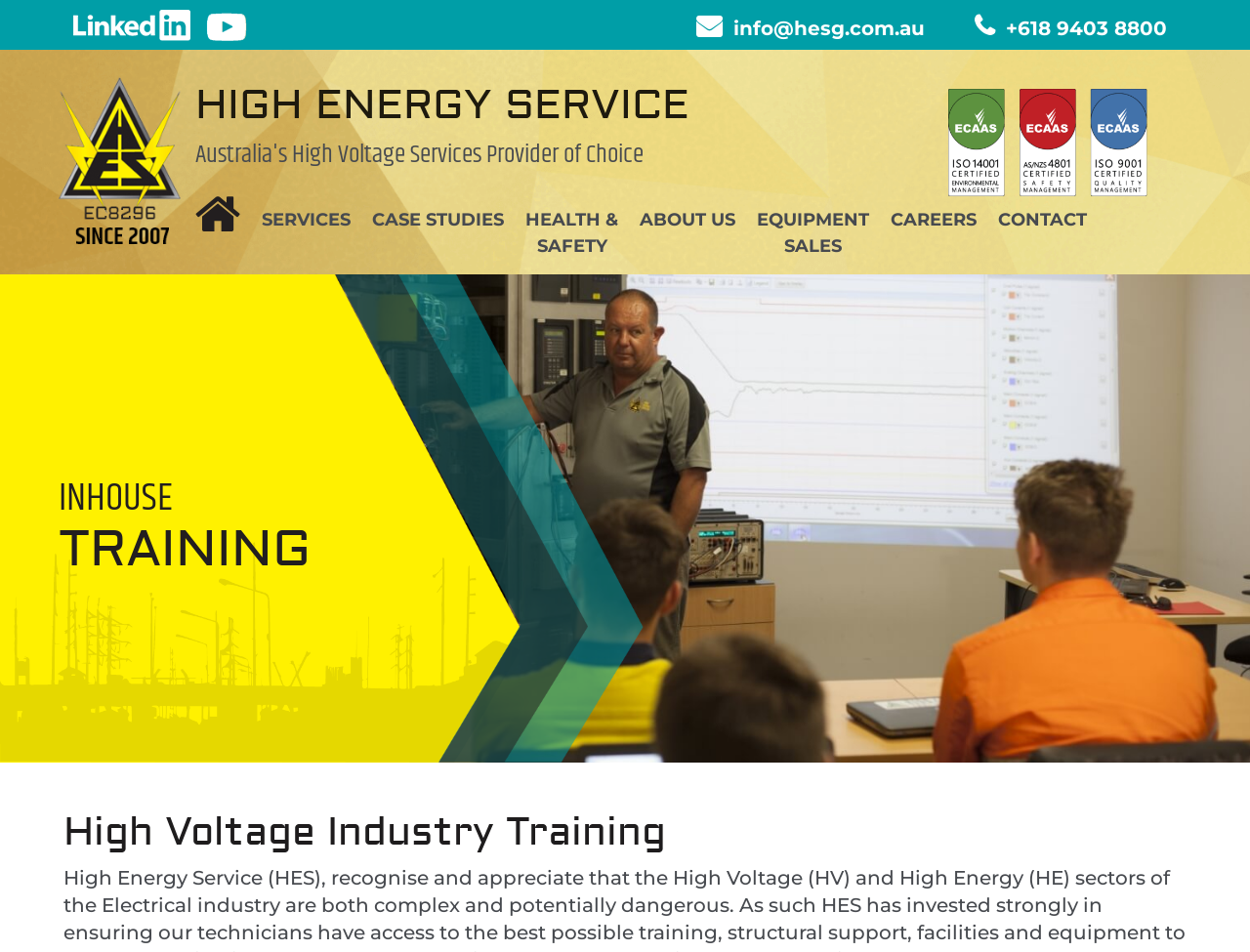What is the logo of the company?
Relying on the image, give a concise answer in one word or a brief phrase.

HESG logo